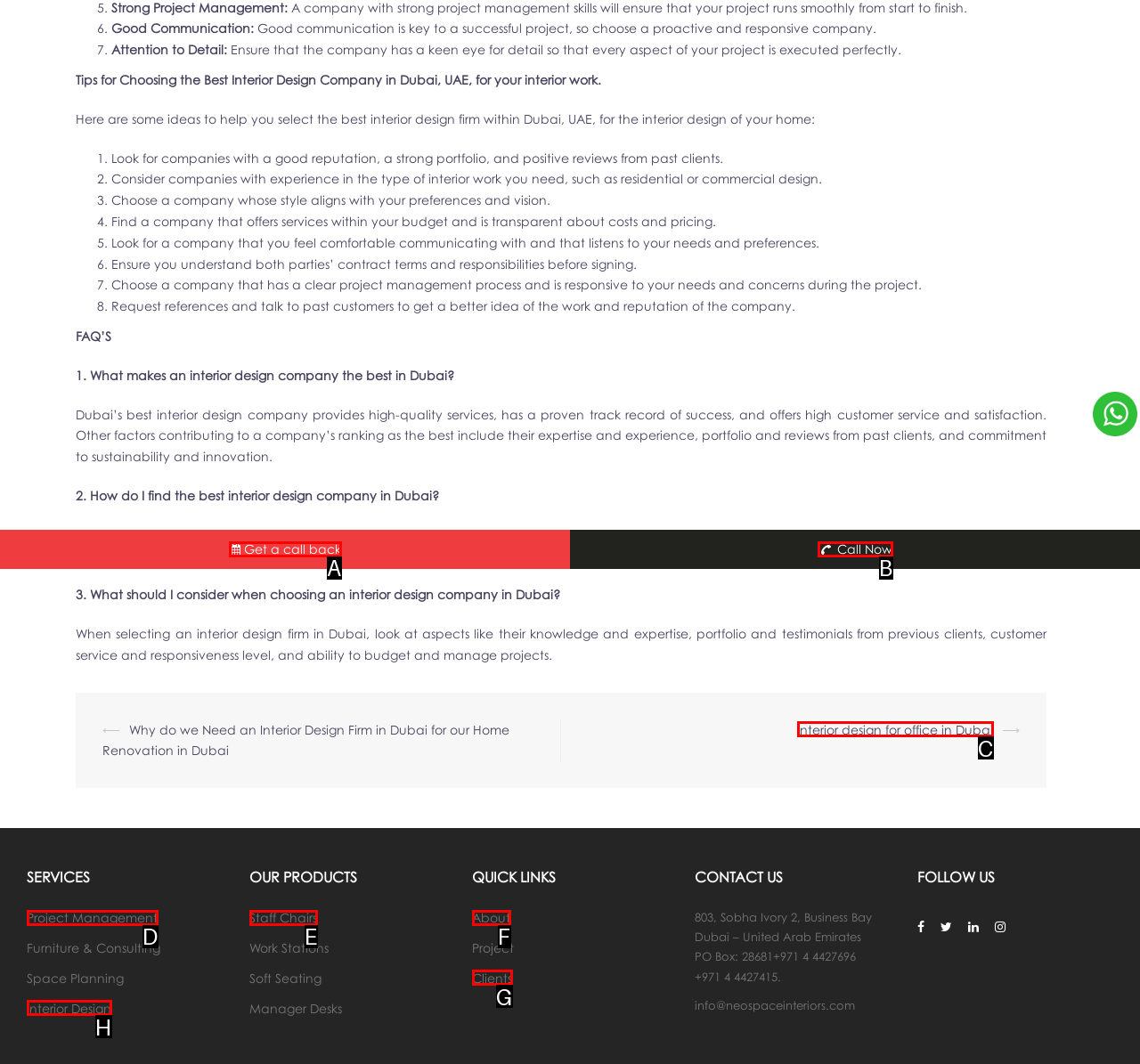Identify the UI element that best fits the description: Staff Chairs
Respond with the letter representing the correct option.

E